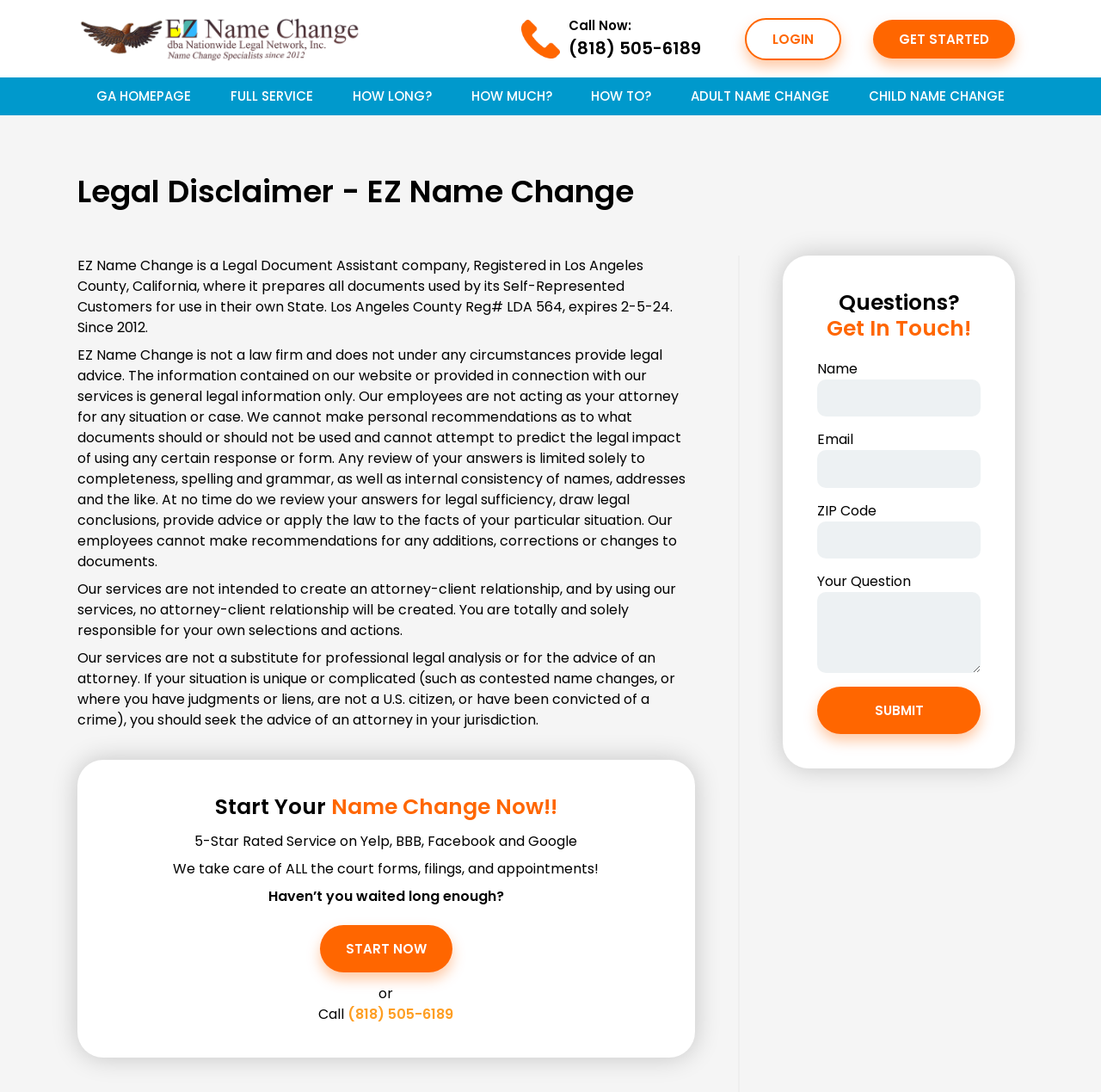Specify the bounding box coordinates of the element's area that should be clicked to execute the given instruction: "Click the 'GET STARTED' link". The coordinates should be four float numbers between 0 and 1, i.e., [left, top, right, bottom].

[0.793, 0.018, 0.922, 0.053]